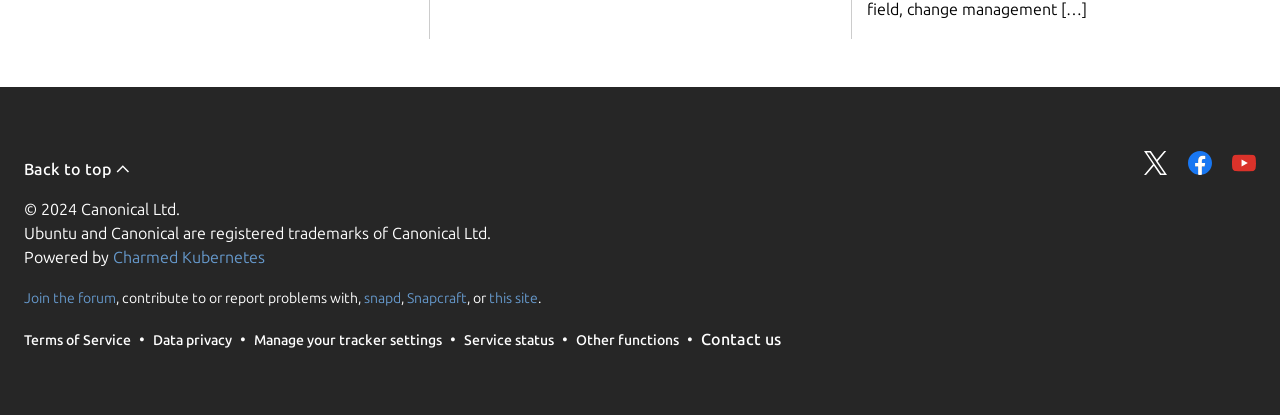Using the information in the image, could you please answer the following question in detail:
What is the text before 'Charmed Kubernetes'?

The text before 'Charmed Kubernetes' can be found at the bottom of the webpage, in the 'contentinfo' section, where it says 'Powered by Charmed Kubernetes'.